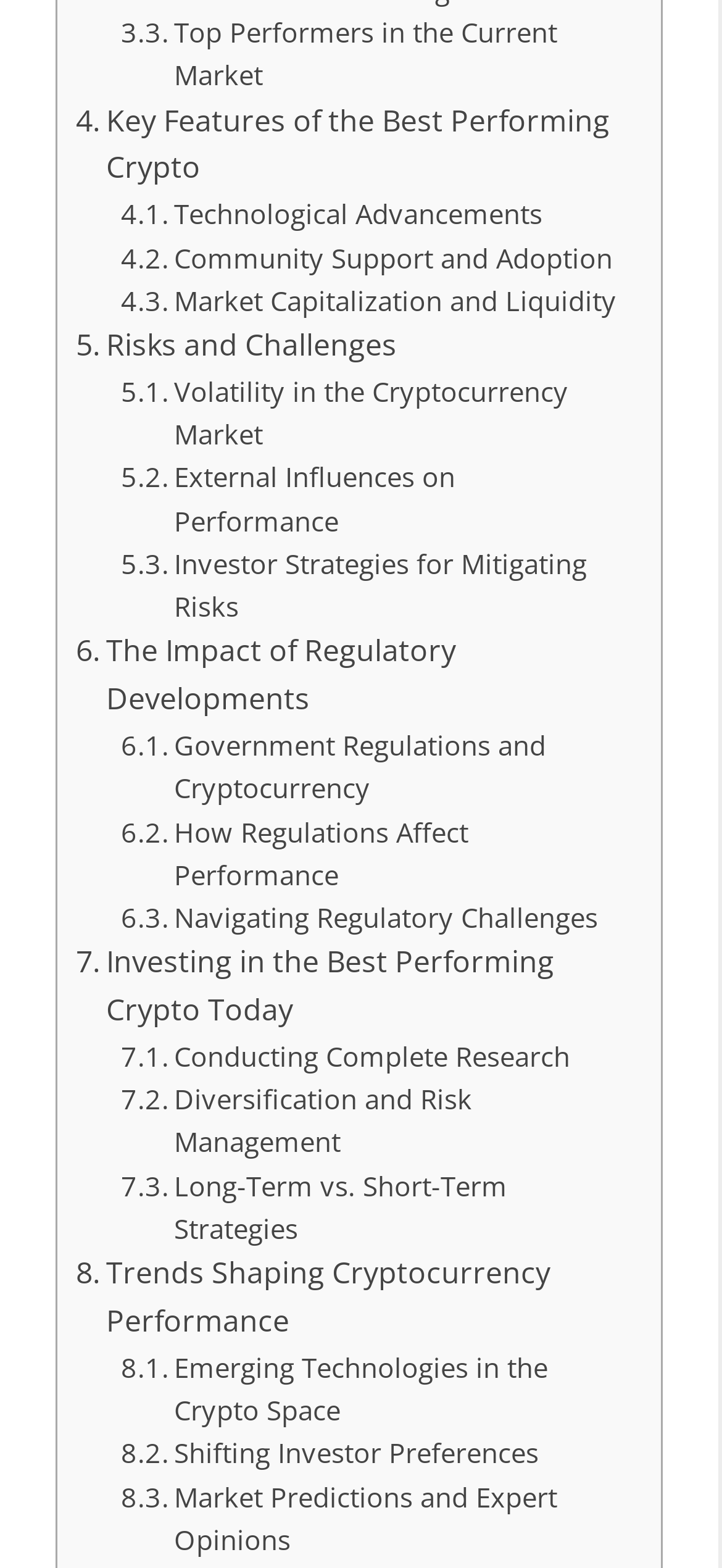Find the bounding box coordinates of the element I should click to carry out the following instruction: "Invest in the best performing crypto today".

[0.105, 0.599, 0.864, 0.66]